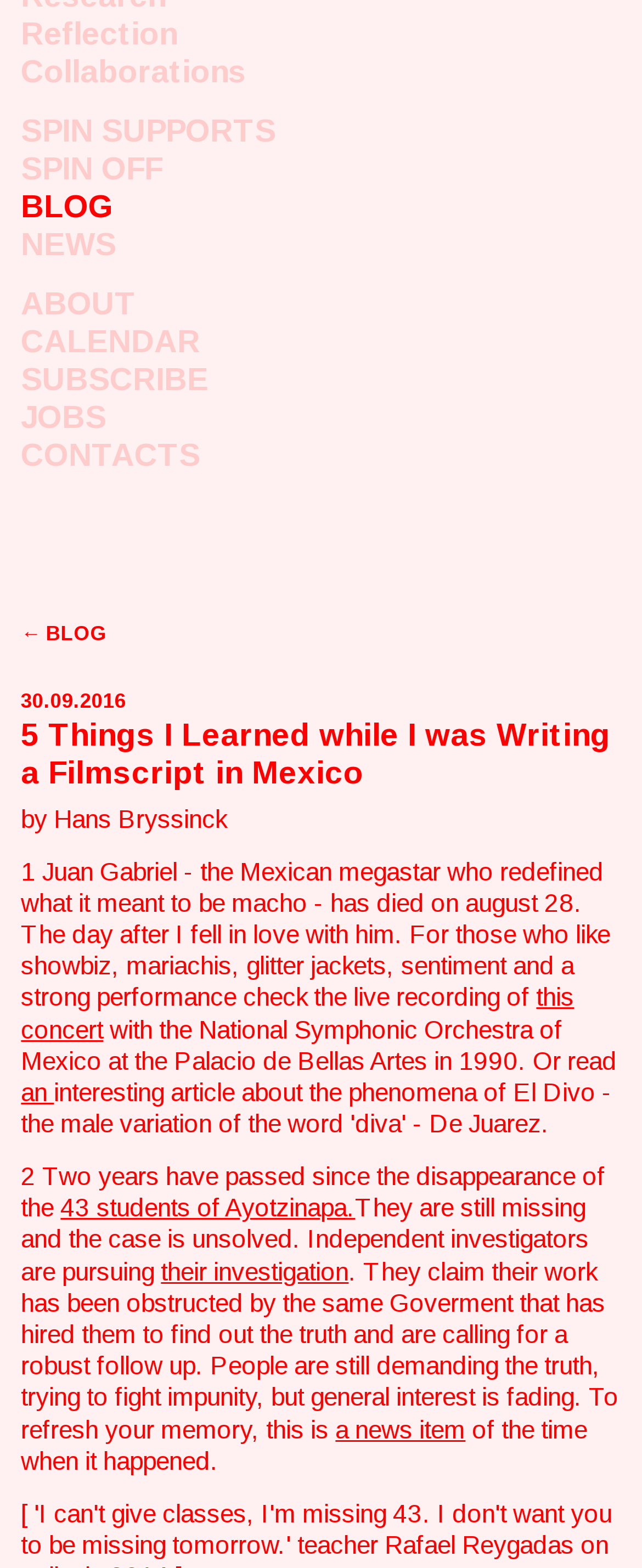Given the element description "CONTACTS", identify the bounding box of the corresponding UI element.

[0.033, 0.278, 0.967, 0.303]